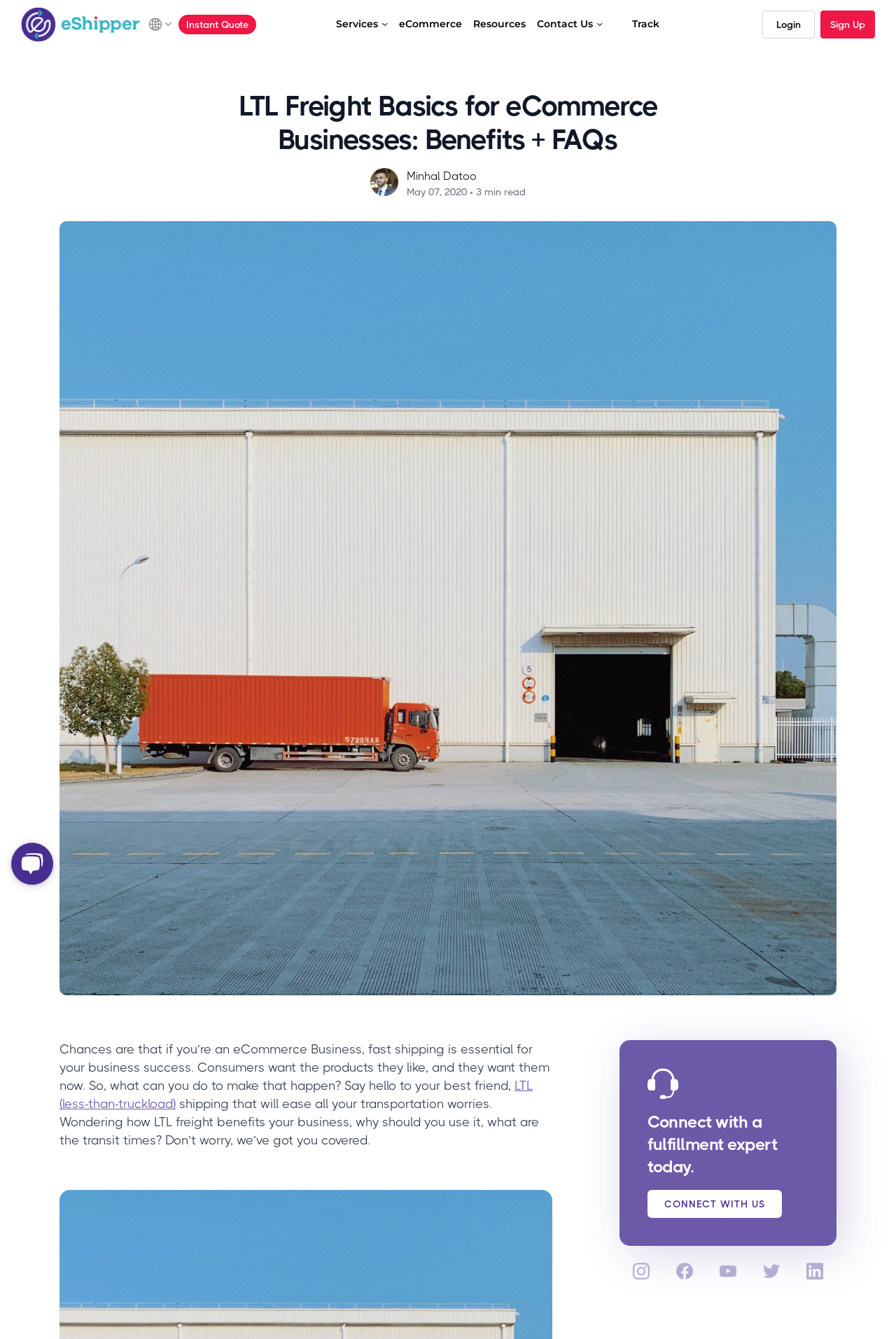Point out the bounding box coordinates of the section to click in order to follow this instruction: "Get an instant quote".

[0.199, 0.011, 0.286, 0.026]